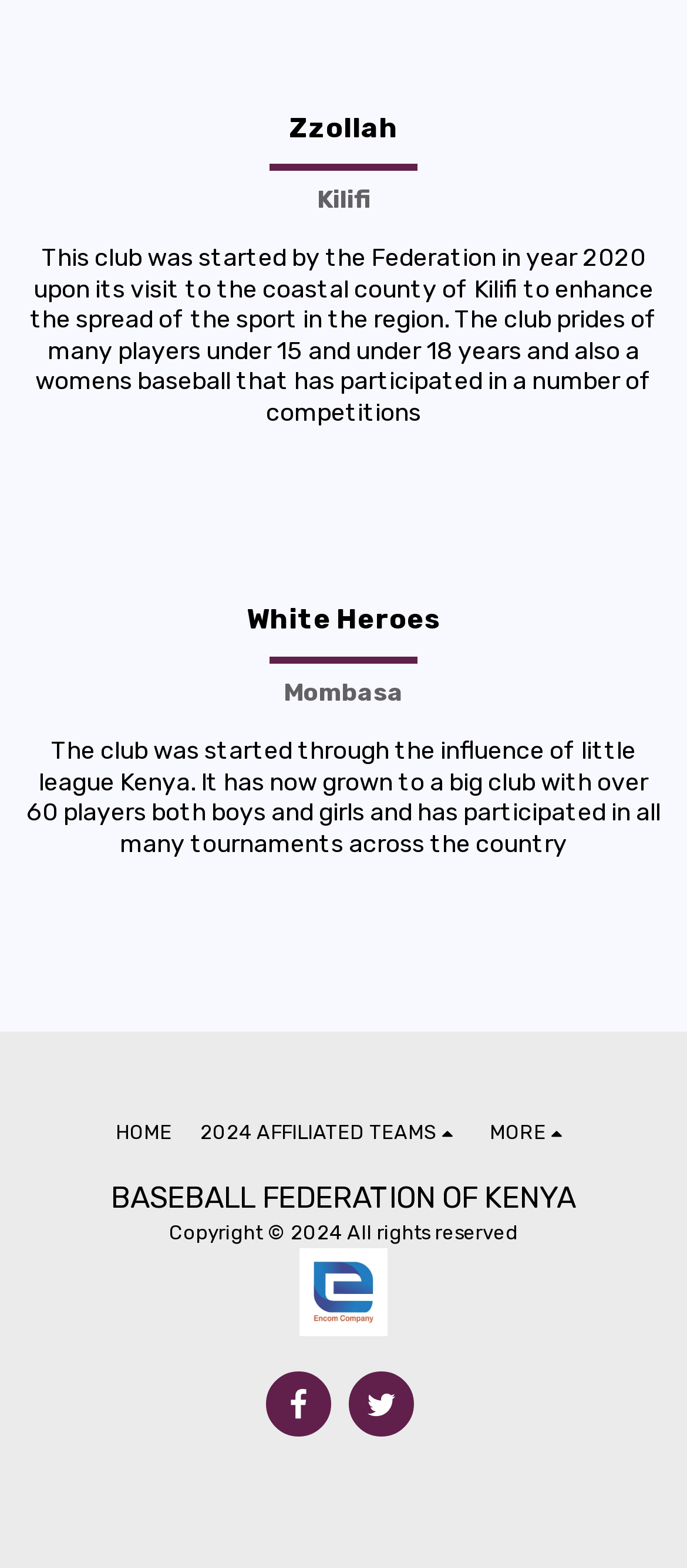Please find the bounding box coordinates (top-left x, top-left y, bottom-right x, bottom-right y) in the screenshot for the UI element described as follows: 2024 Affiliated Teams

[0.292, 0.712, 0.672, 0.735]